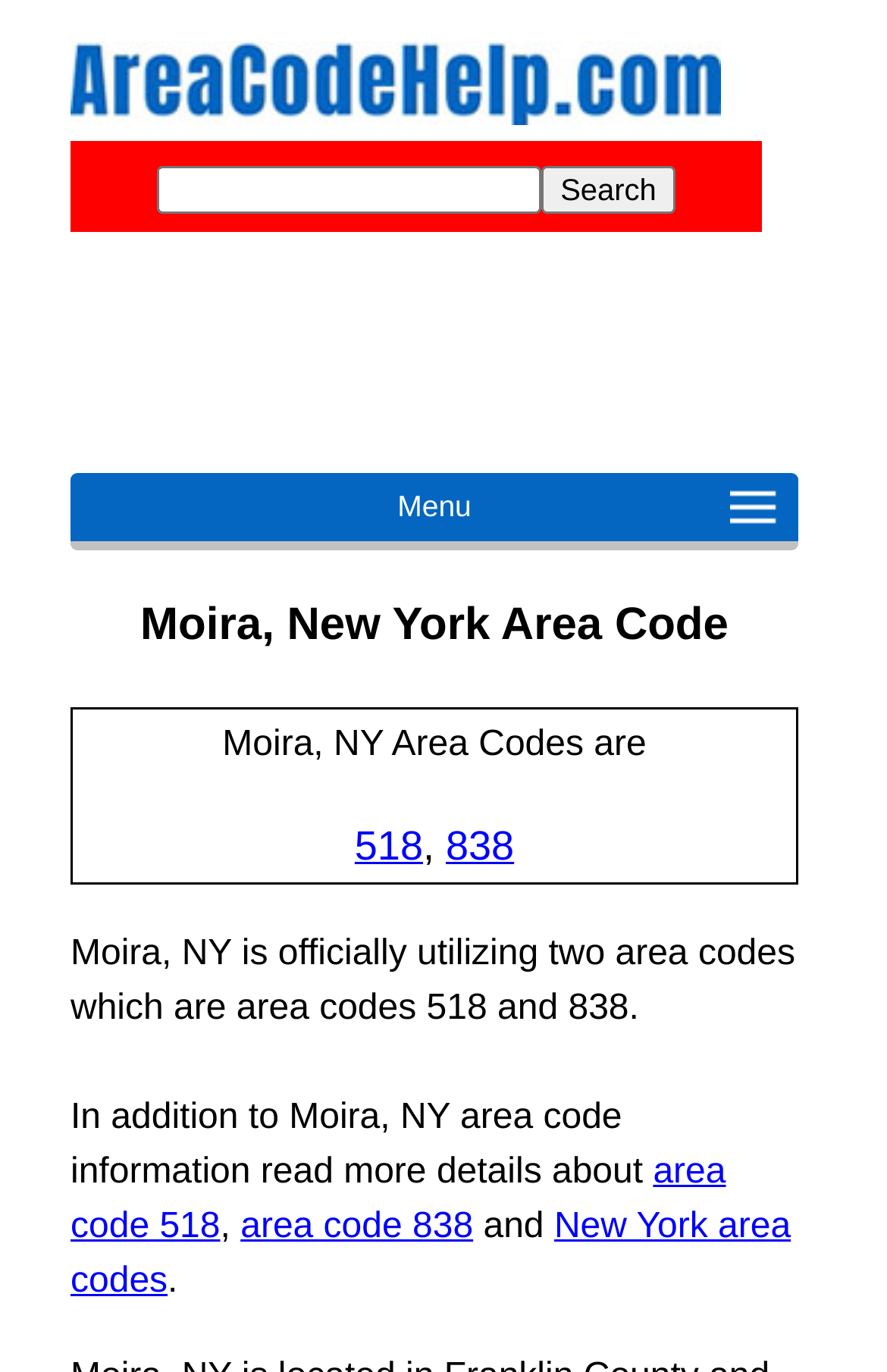Extract the main headline from the webpage and generate its text.

Moira, New York Area Code
